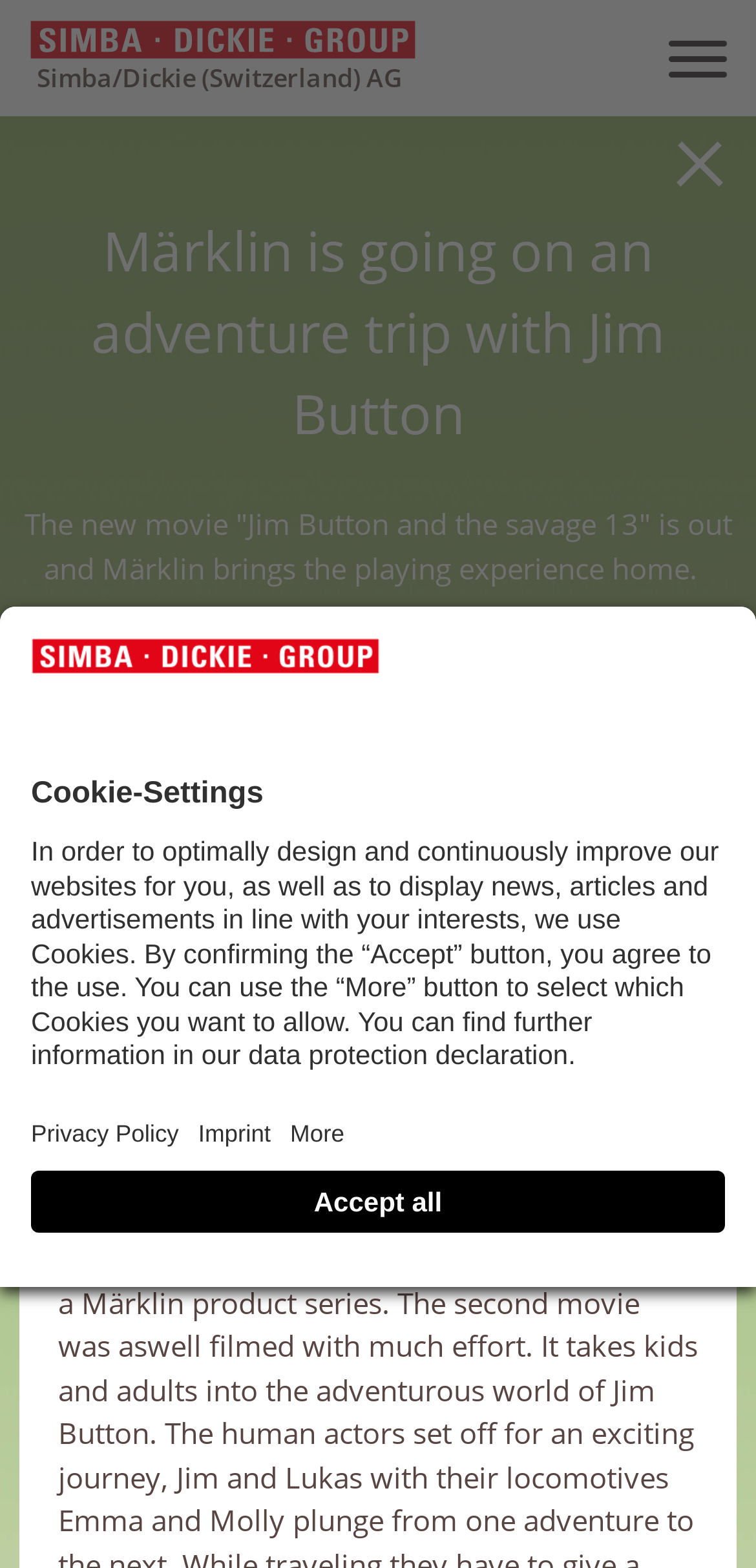What is the author of the book mentioned?
Observe the image and answer the question with a one-word or short phrase response.

Michael Ende